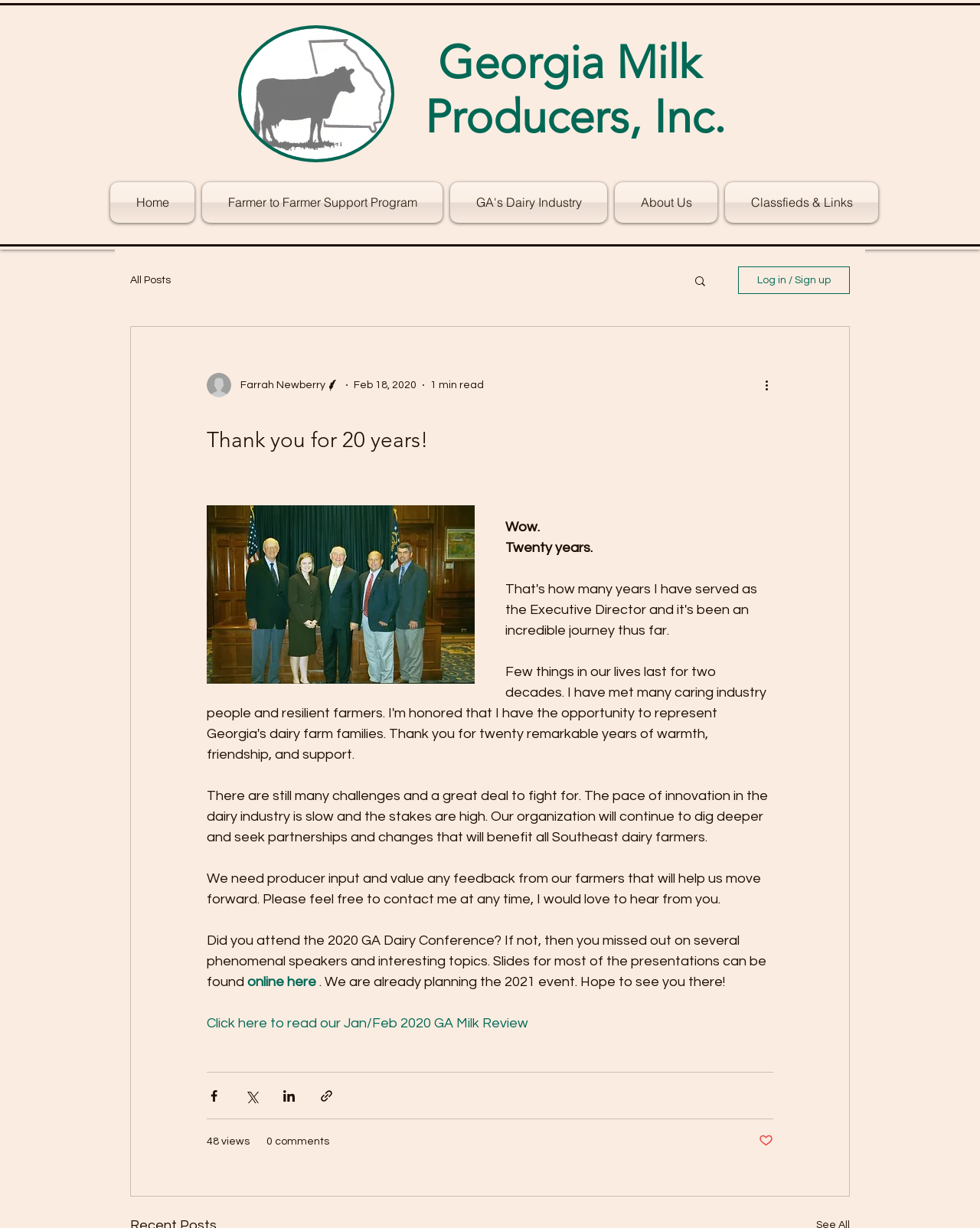How many social media sharing options are there?
Refer to the image and respond with a one-word or short-phrase answer.

4